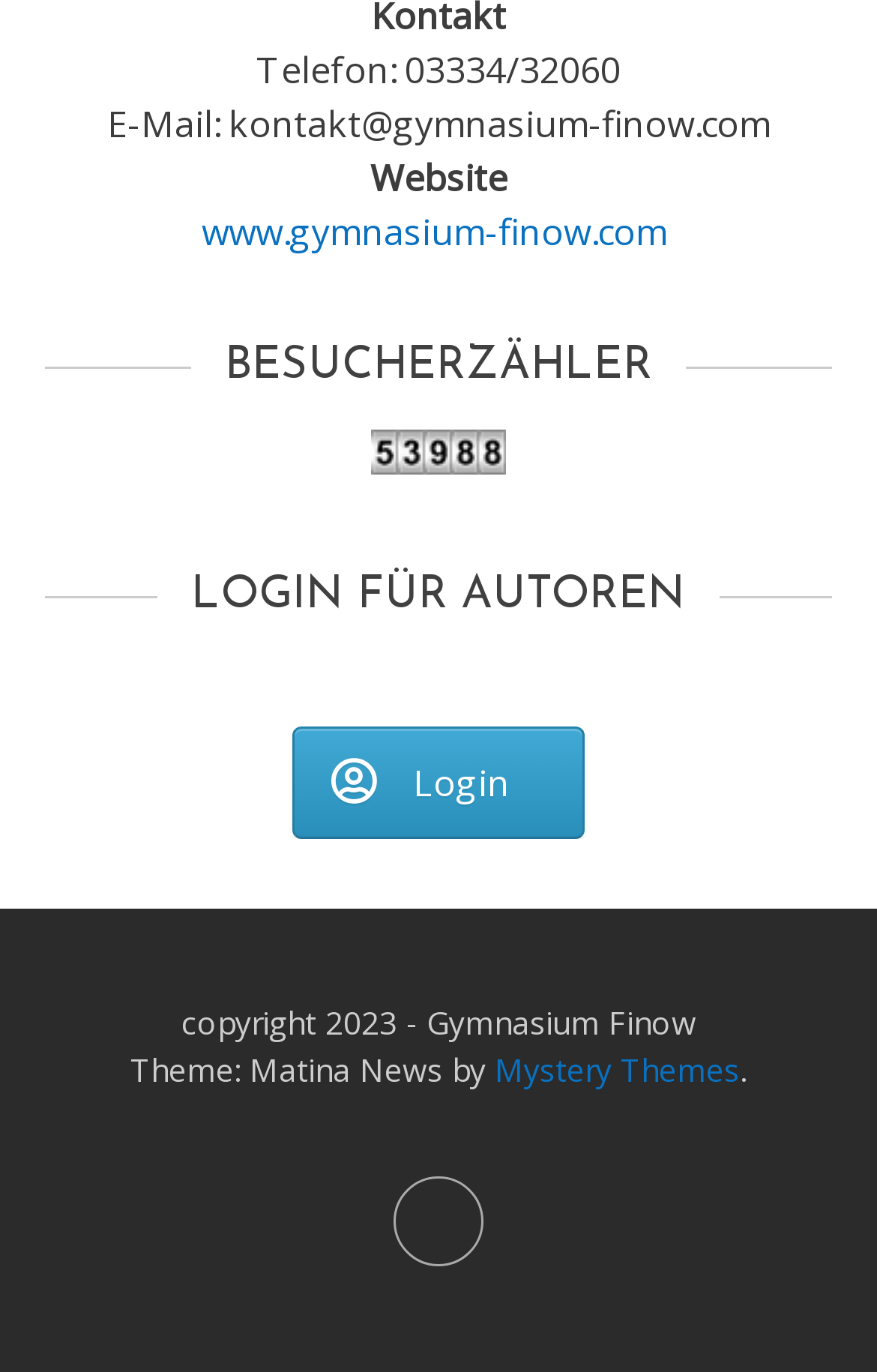Give the bounding box coordinates for this UI element: "title="Besucherzaehler"". The coordinates should be four float numbers between 0 and 1, arranged as [left, top, right, bottom].

[0.423, 0.318, 0.577, 0.354]